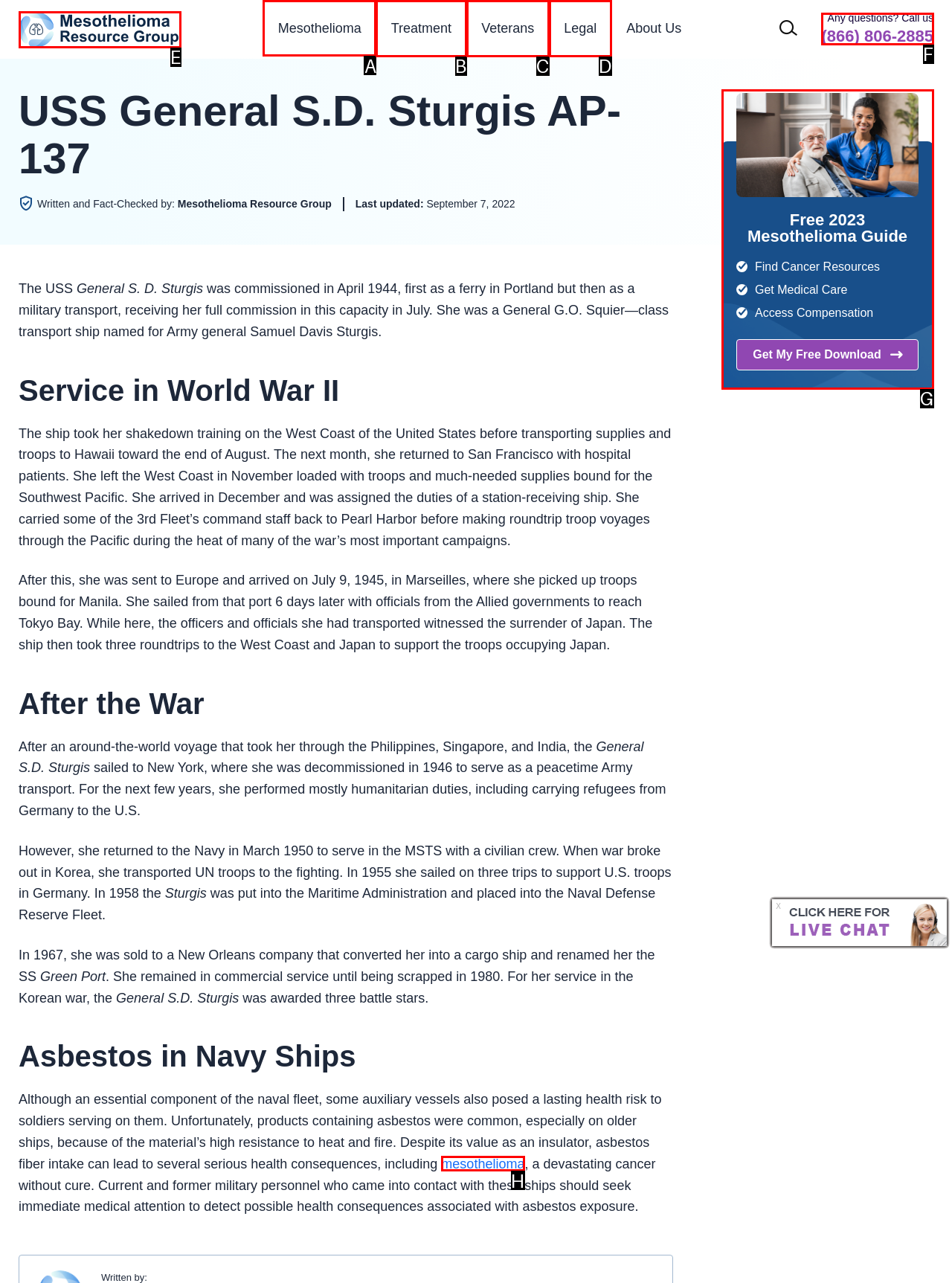Based on the choices marked in the screenshot, which letter represents the correct UI element to perform the task: Expand the 'Mesothelioma' menu item?

A